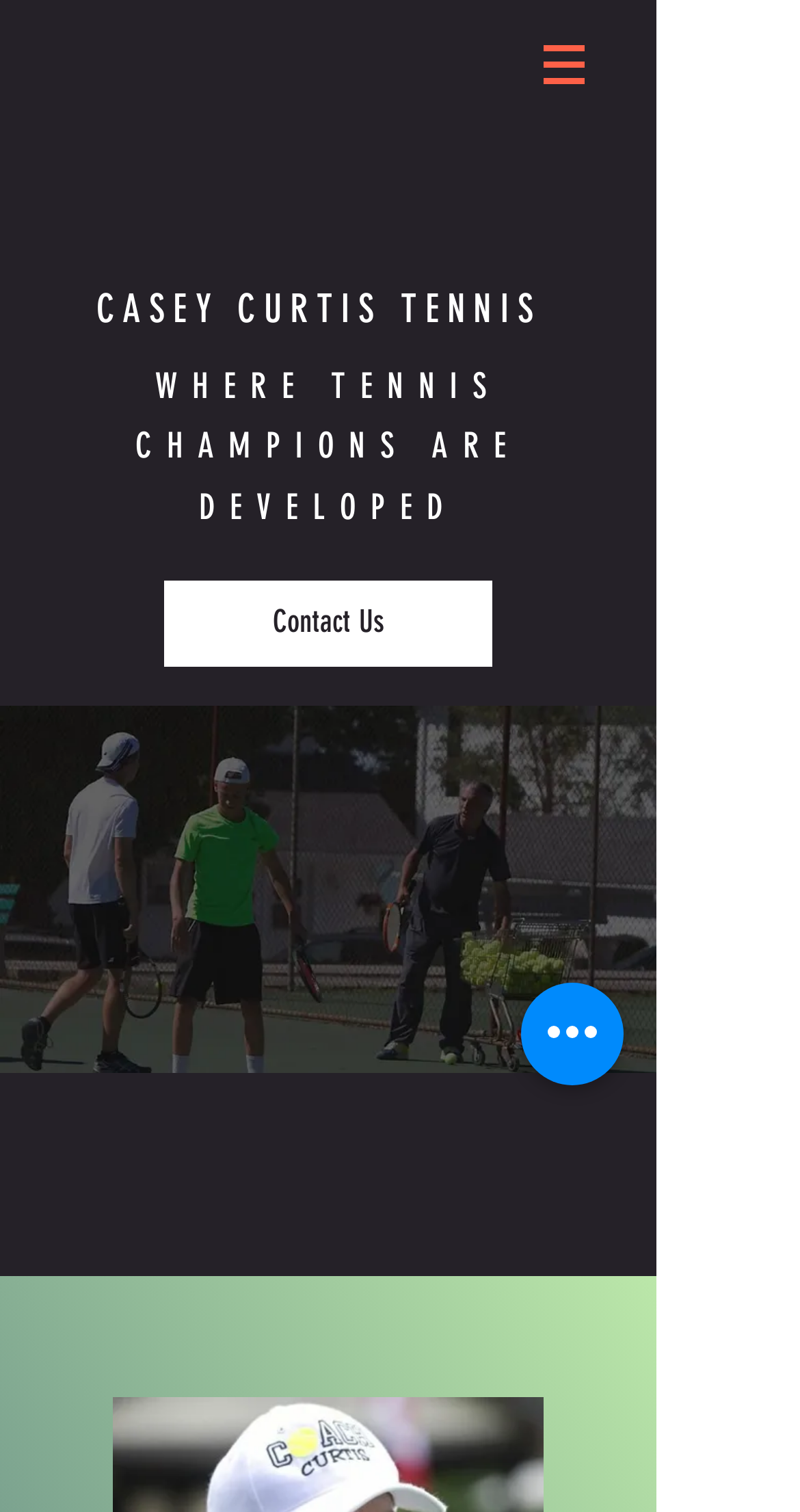Please provide a short answer using a single word or phrase for the question:
How can users contact the tennis academy?

Through the 'Contact Us' link